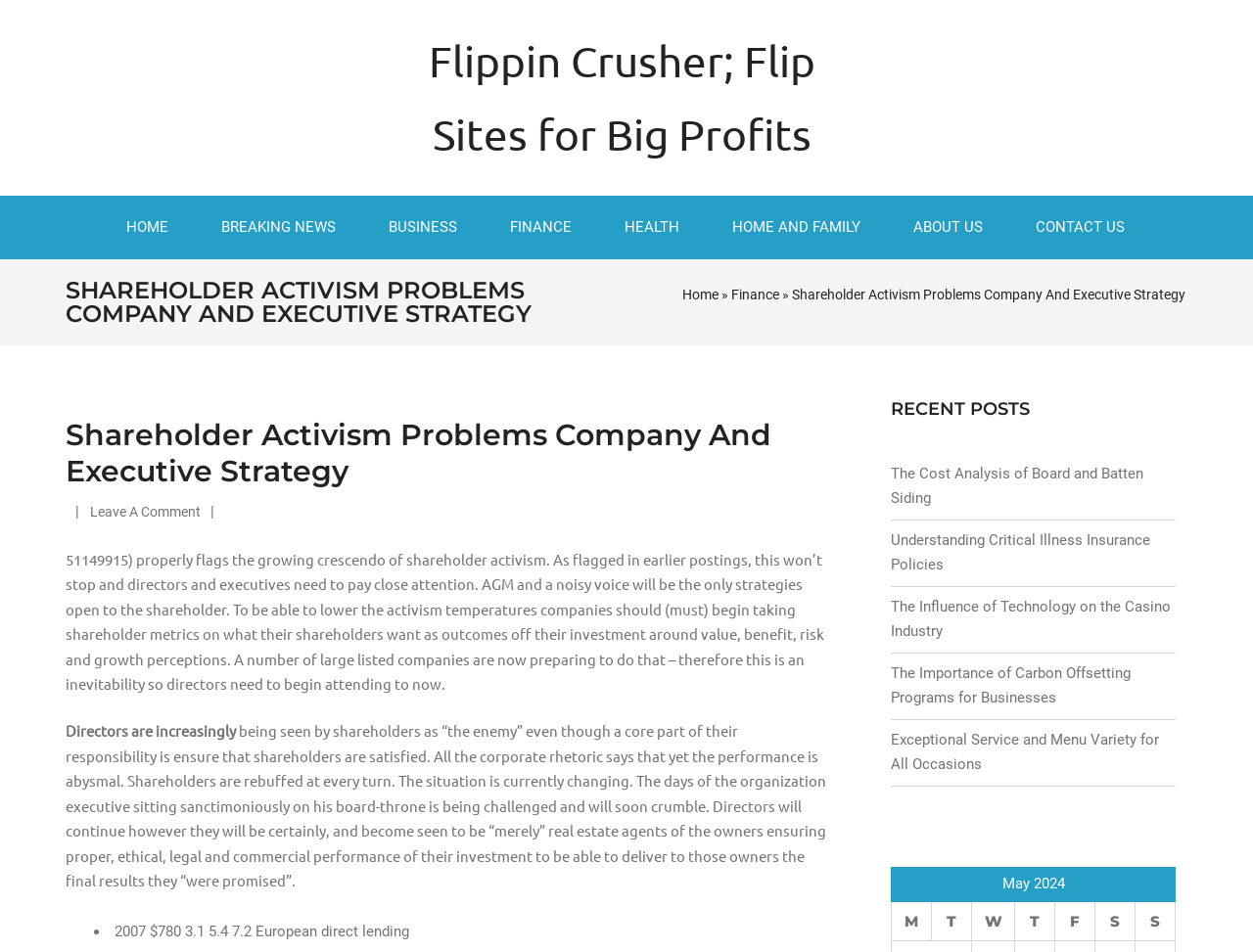Extract the bounding box of the UI element described as: "SL XD 1100".

None